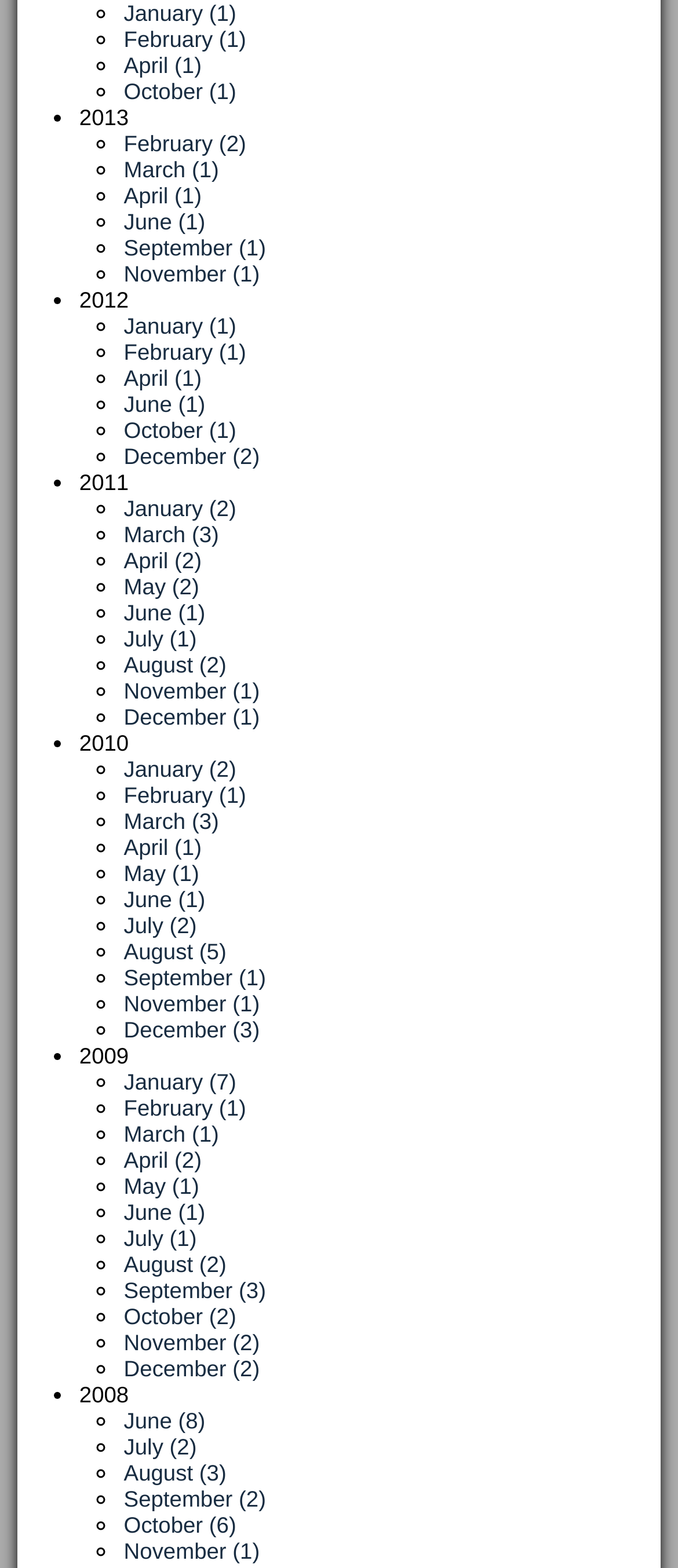Provide the bounding box coordinates for the area that should be clicked to complete the instruction: "Go to February (2)".

[0.183, 0.083, 0.363, 0.1]